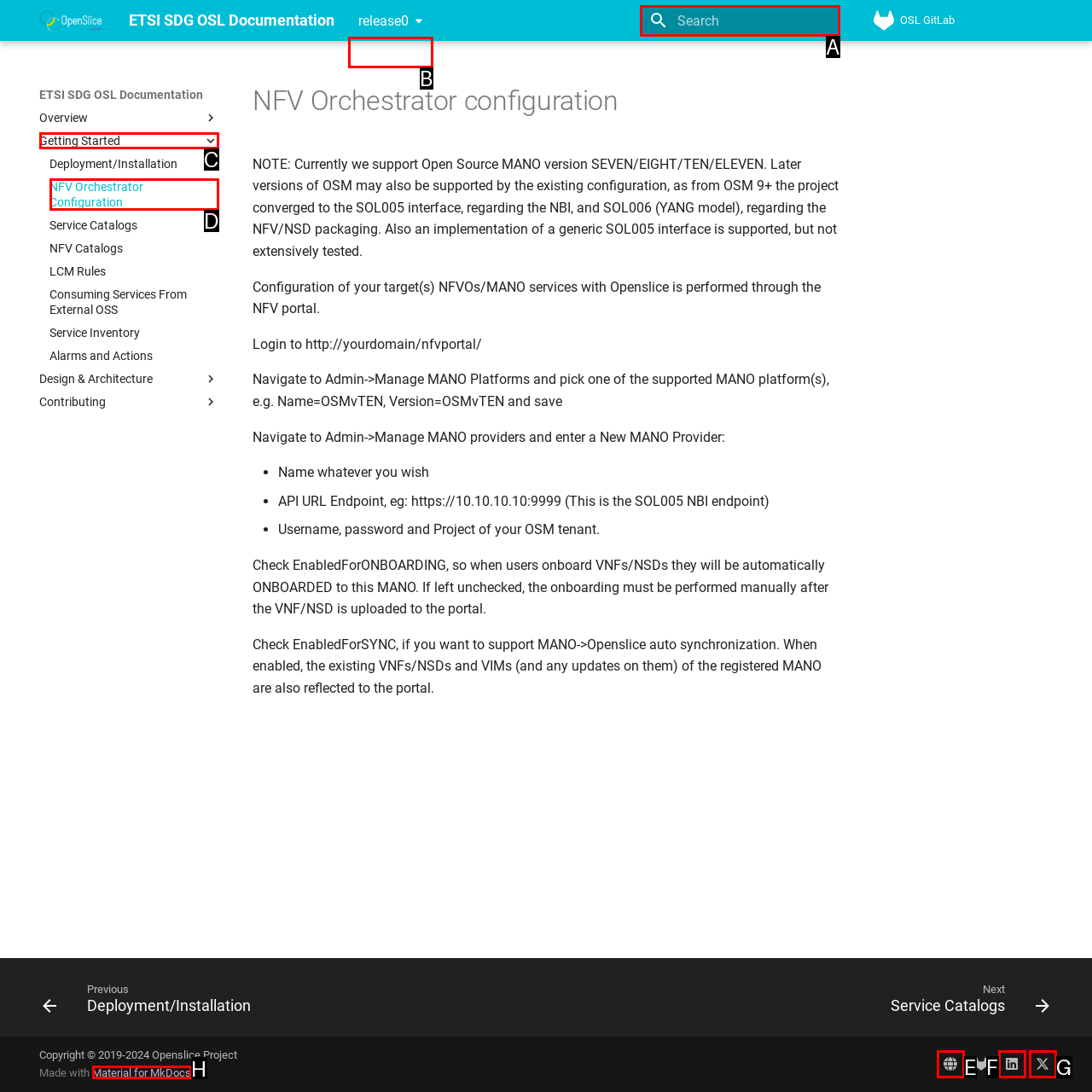Given the task: view video library, indicate which boxed UI element should be clicked. Provide your answer using the letter associated with the correct choice.

None